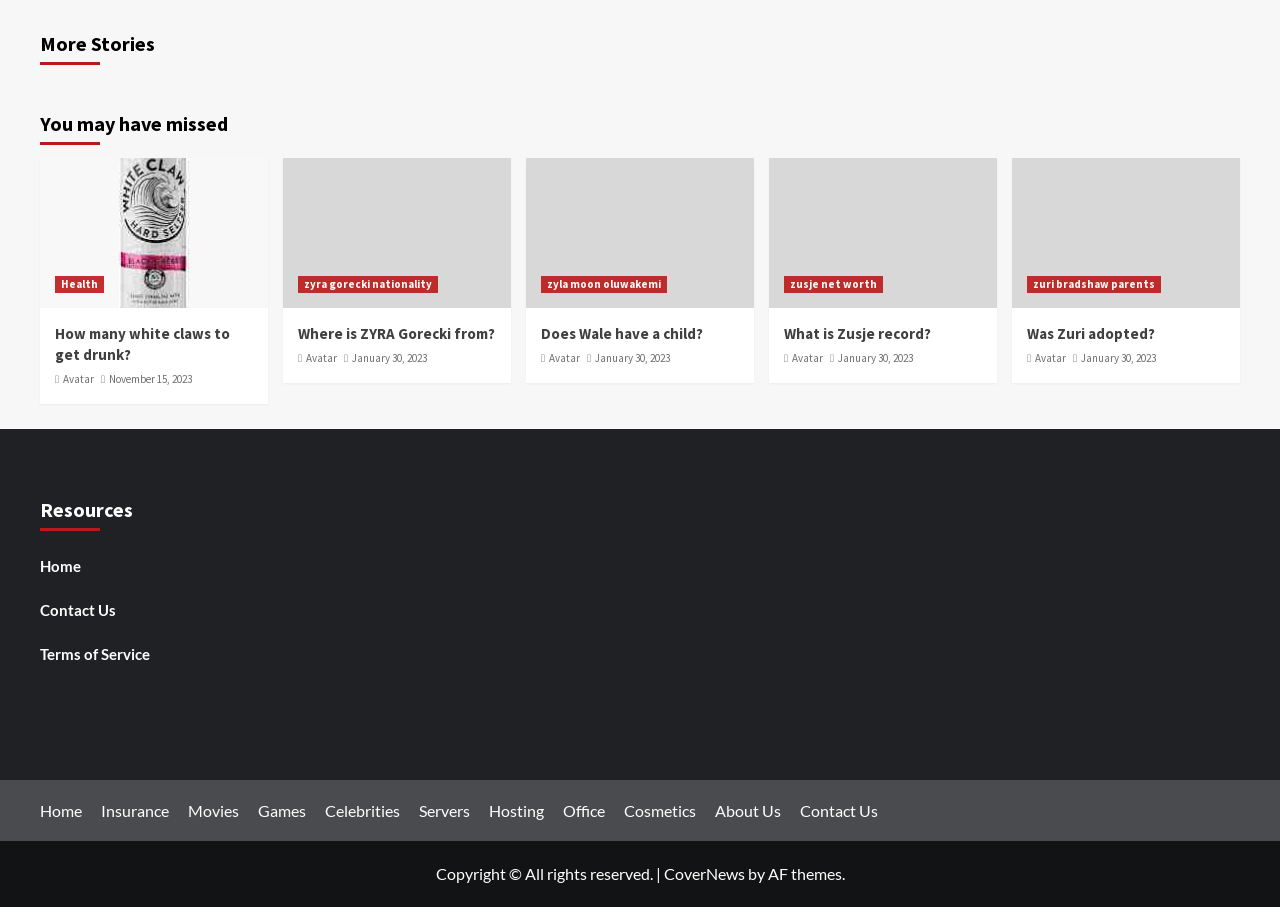Please provide a one-word or short phrase answer to the question:
What is the category of the 'Insurance' link?

Resources